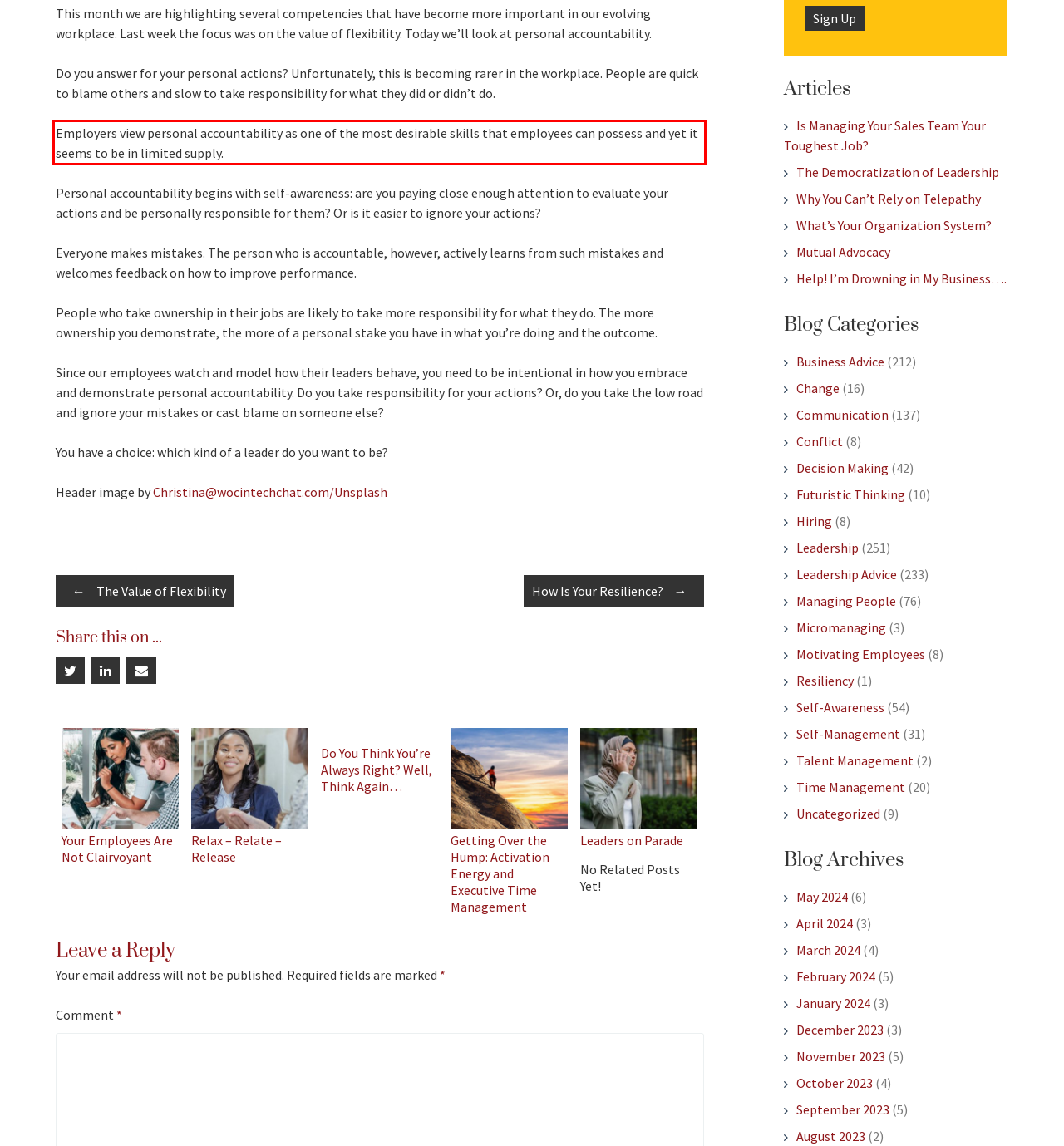Examine the webpage screenshot, find the red bounding box, and extract the text content within this marked area.

Employers view personal accountability as one of the most desirable skills that employees can possess and yet it seems to be in limited supply.